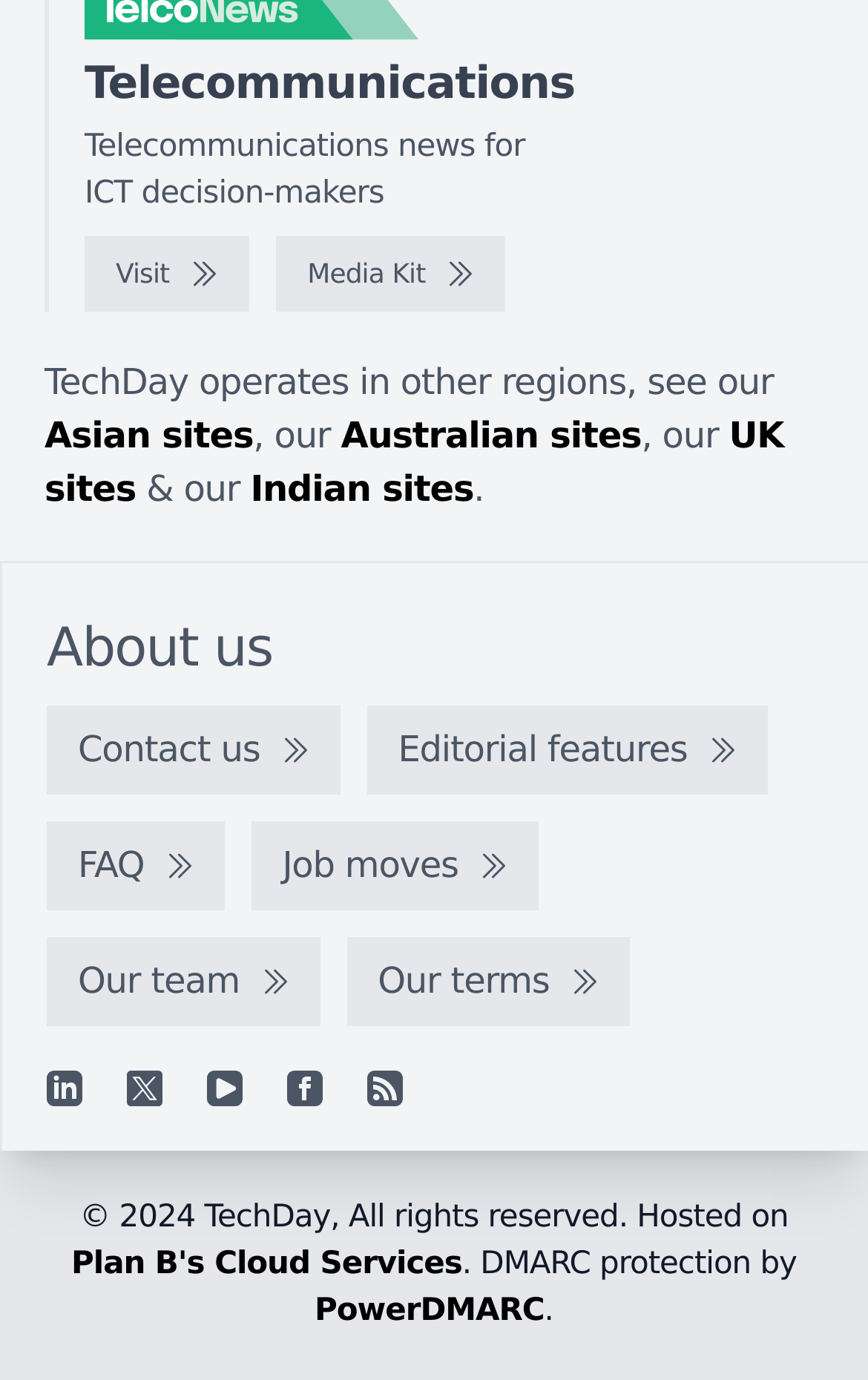Find the bounding box coordinates of the area that needs to be clicked in order to achieve the following instruction: "Go to Asian sites". The coordinates should be specified as four float numbers between 0 and 1, i.e., [left, top, right, bottom].

[0.051, 0.301, 0.292, 0.331]